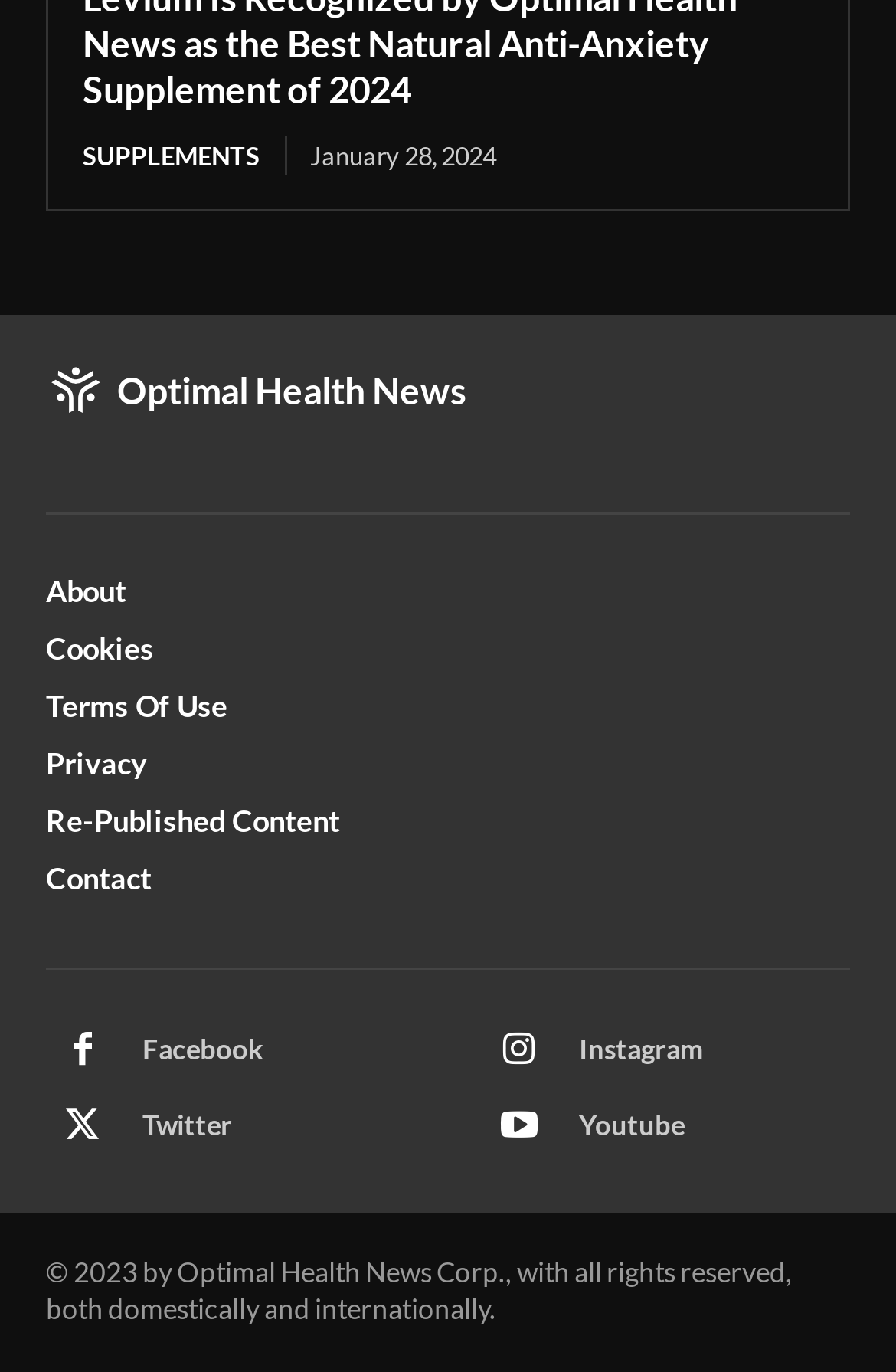Please identify the bounding box coordinates of the clickable element to fulfill the following instruction: "Follow on Facebook". The coordinates should be four float numbers between 0 and 1, i.e., [left, top, right, bottom].

[0.159, 0.751, 0.295, 0.78]